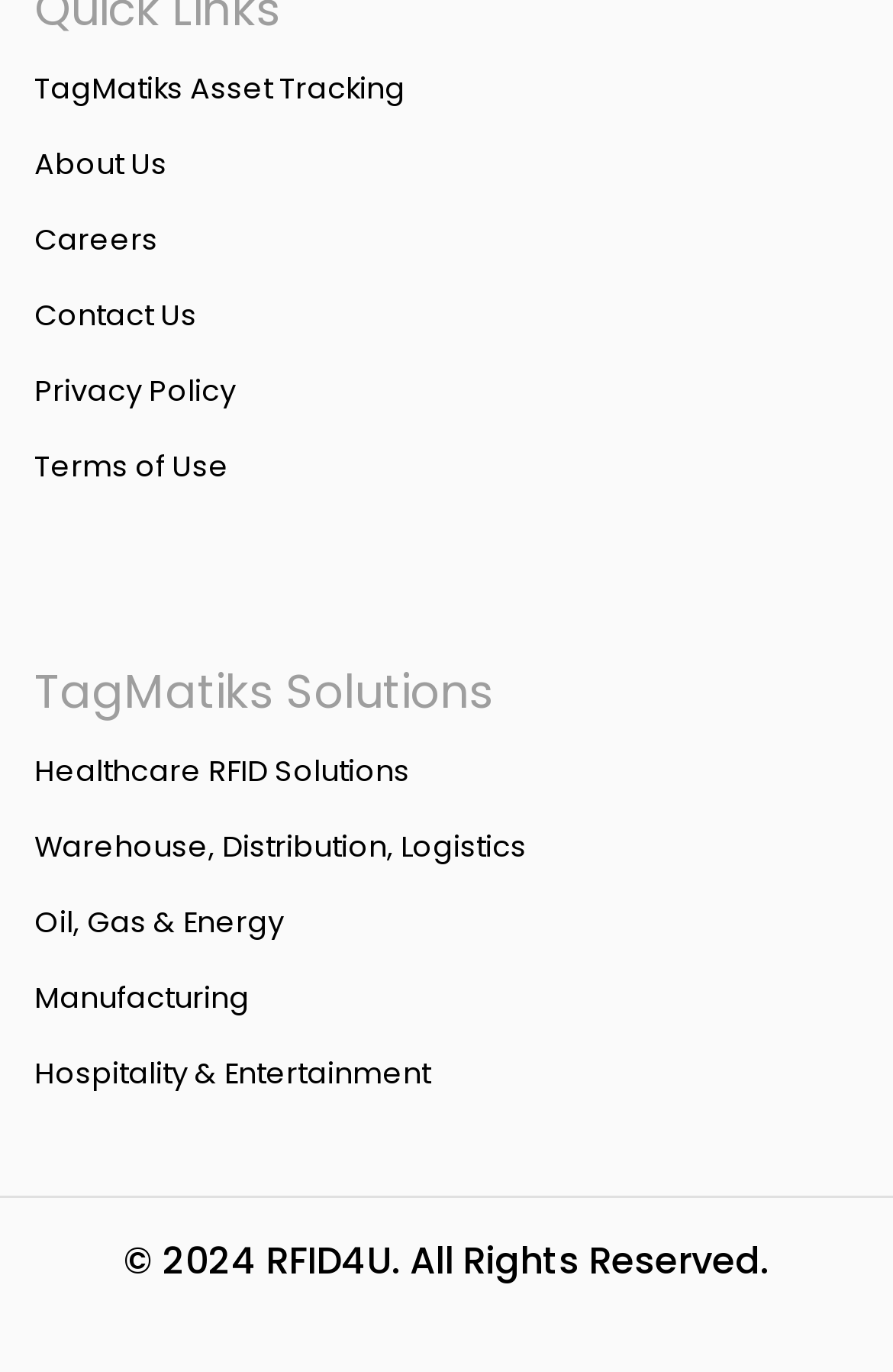Refer to the image and provide an in-depth answer to the question: 
How many industry solutions are listed?

By examining the links below the 'TagMatiks Solutions' text, we can count the number of industry solutions listed, which are Healthcare RFID Solutions, Warehouse, Distribution, Logistics, Oil, Gas & Energy, Manufacturing, and Hospitality & Entertainment, totaling 6 solutions.